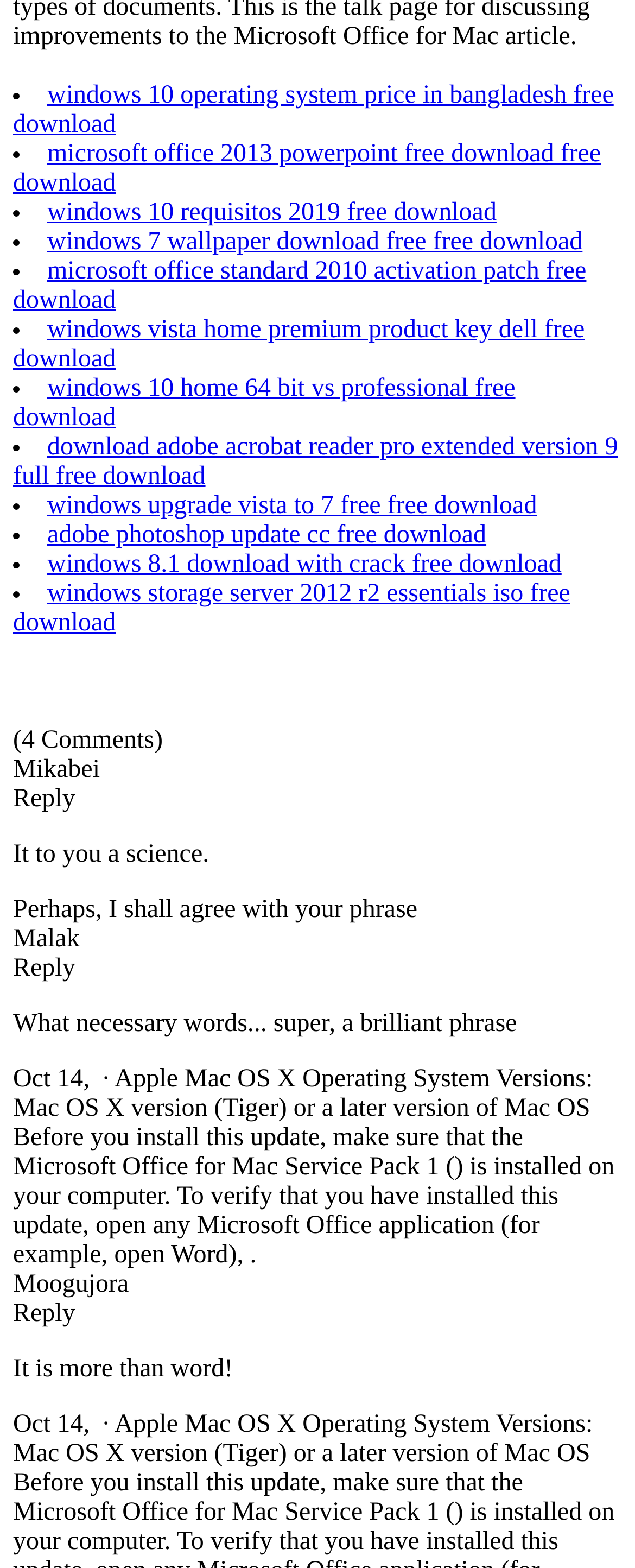Locate the UI element that matches the description Reply in the webpage screenshot. Return the bounding box coordinates in the format (top-left x, top-left y, bottom-right x, bottom-right y), with values ranging from 0 to 1.

[0.021, 0.829, 0.119, 0.847]